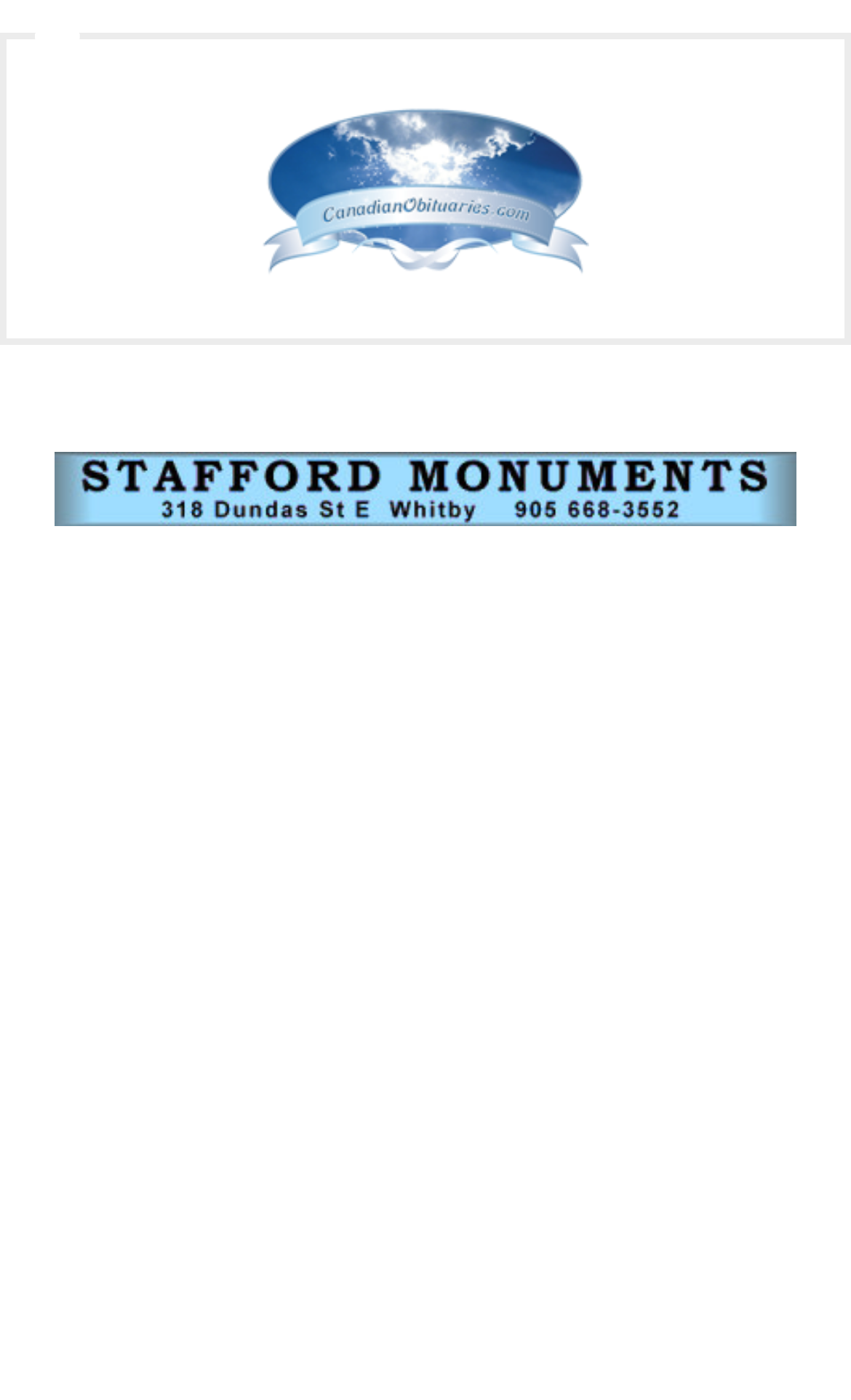Please answer the following question using a single word or phrase: 
What is the name of the framework used to build this website?

Gantry 5